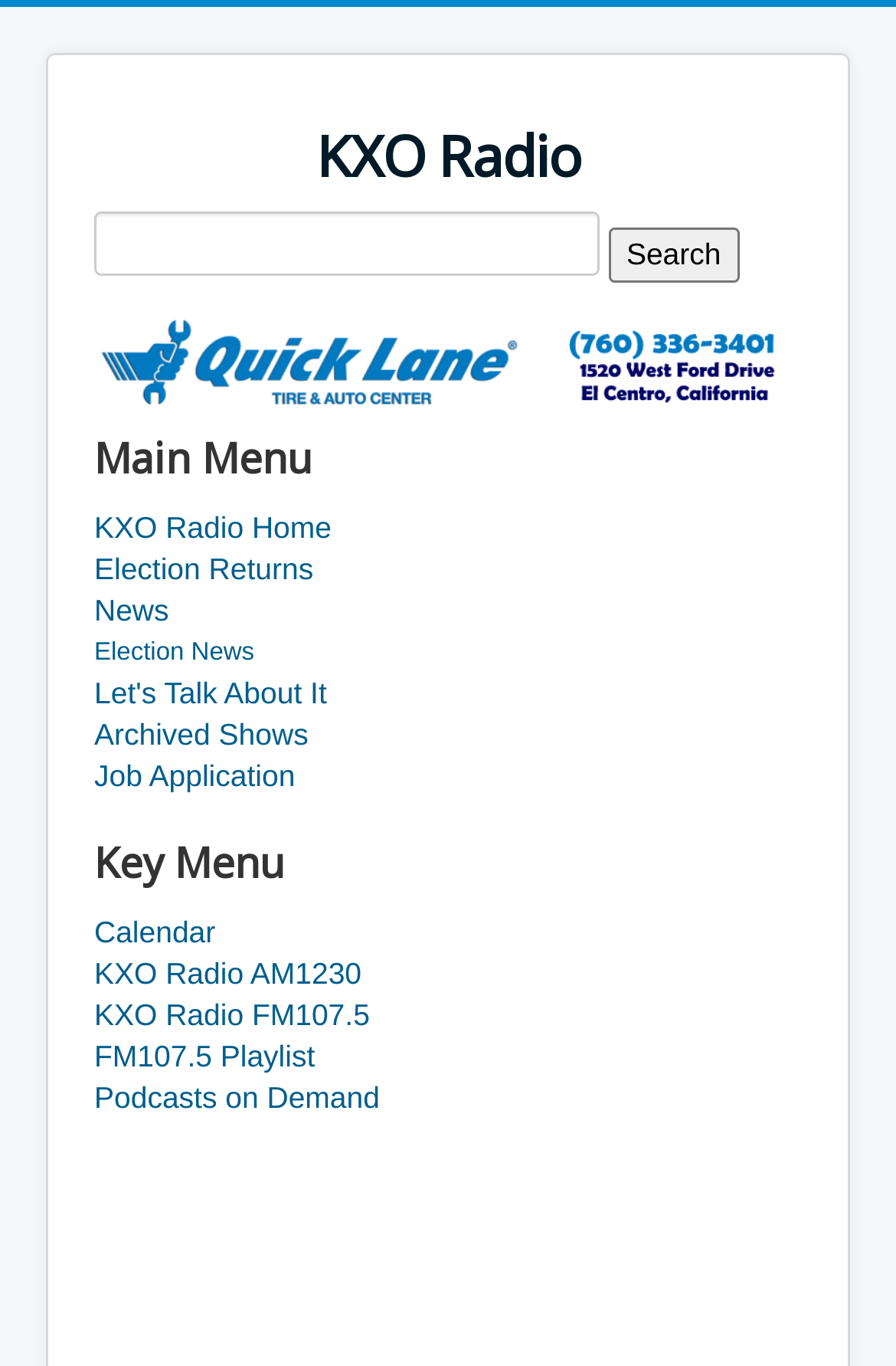How many links are there in the key menu?
Look at the image and respond to the question as thoroughly as possible.

The key menu is located at the bottom of the webpage and has 5 links, which are 'Calendar', 'KXO Radio AM1230', 'KXO Radio FM107.5', 'FM107.5 Playlist', and 'Podcasts on Demand'.